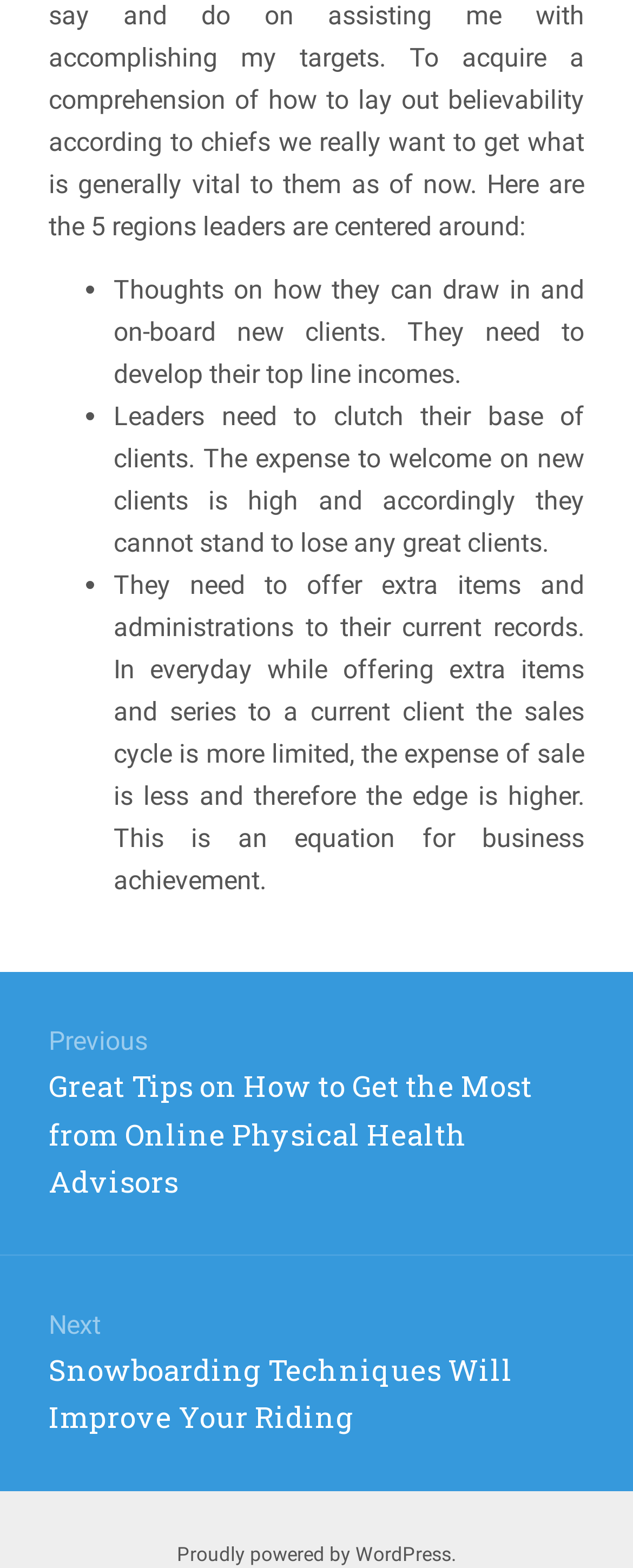Give a one-word or phrase response to the following question: What is the main topic of the current post?

Client on-boarding